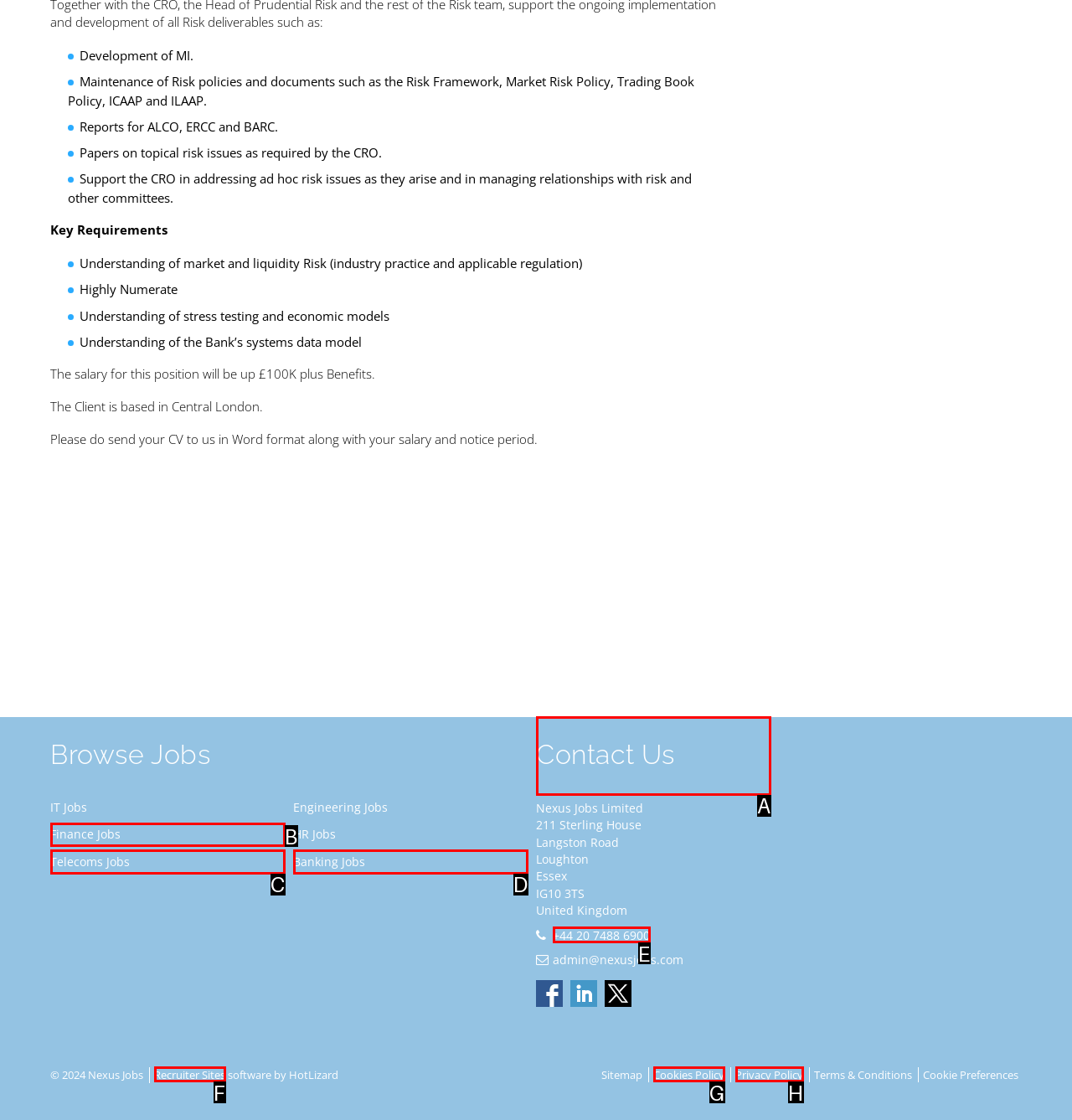Given the task: View Contact Us, indicate which boxed UI element should be clicked. Provide your answer using the letter associated with the correct choice.

A